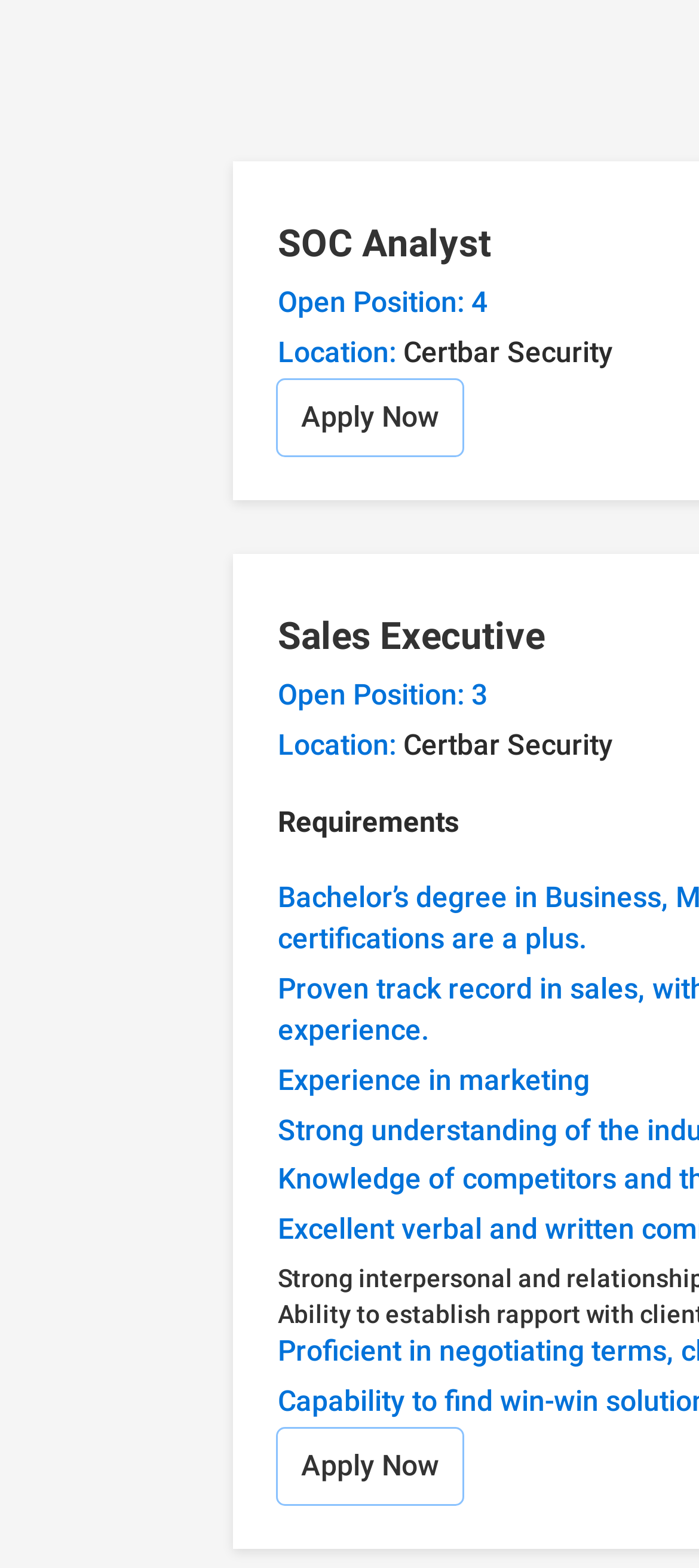Please answer the following question using a single word or phrase: 
What is the location of the open position?

Certbar Security